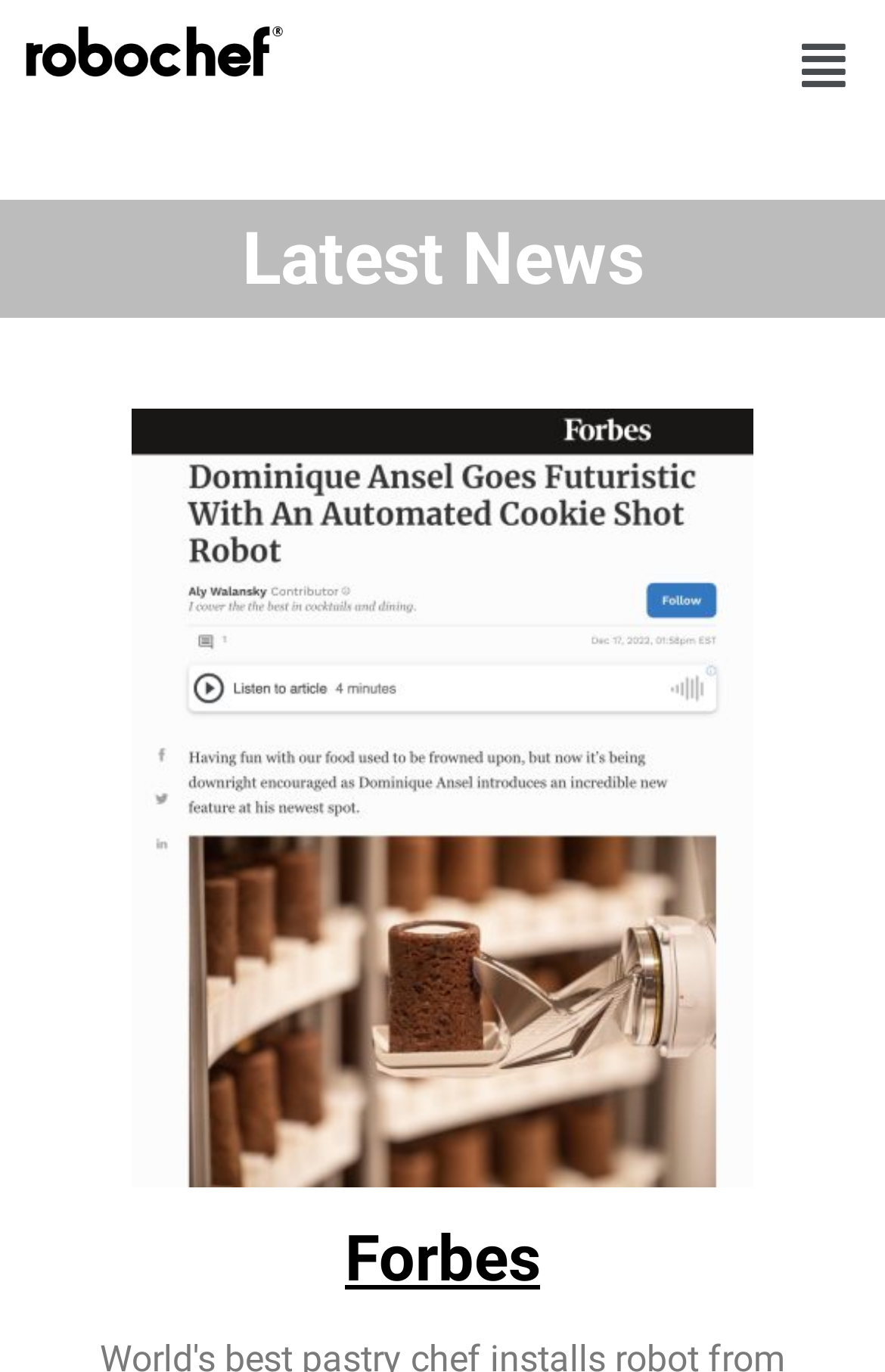Determine the bounding box coordinates for the HTML element mentioned in the following description: "Forbes". The coordinates should be a list of four floats ranging from 0 to 1, represented as [left, top, right, bottom].

[0.39, 0.89, 0.61, 0.944]